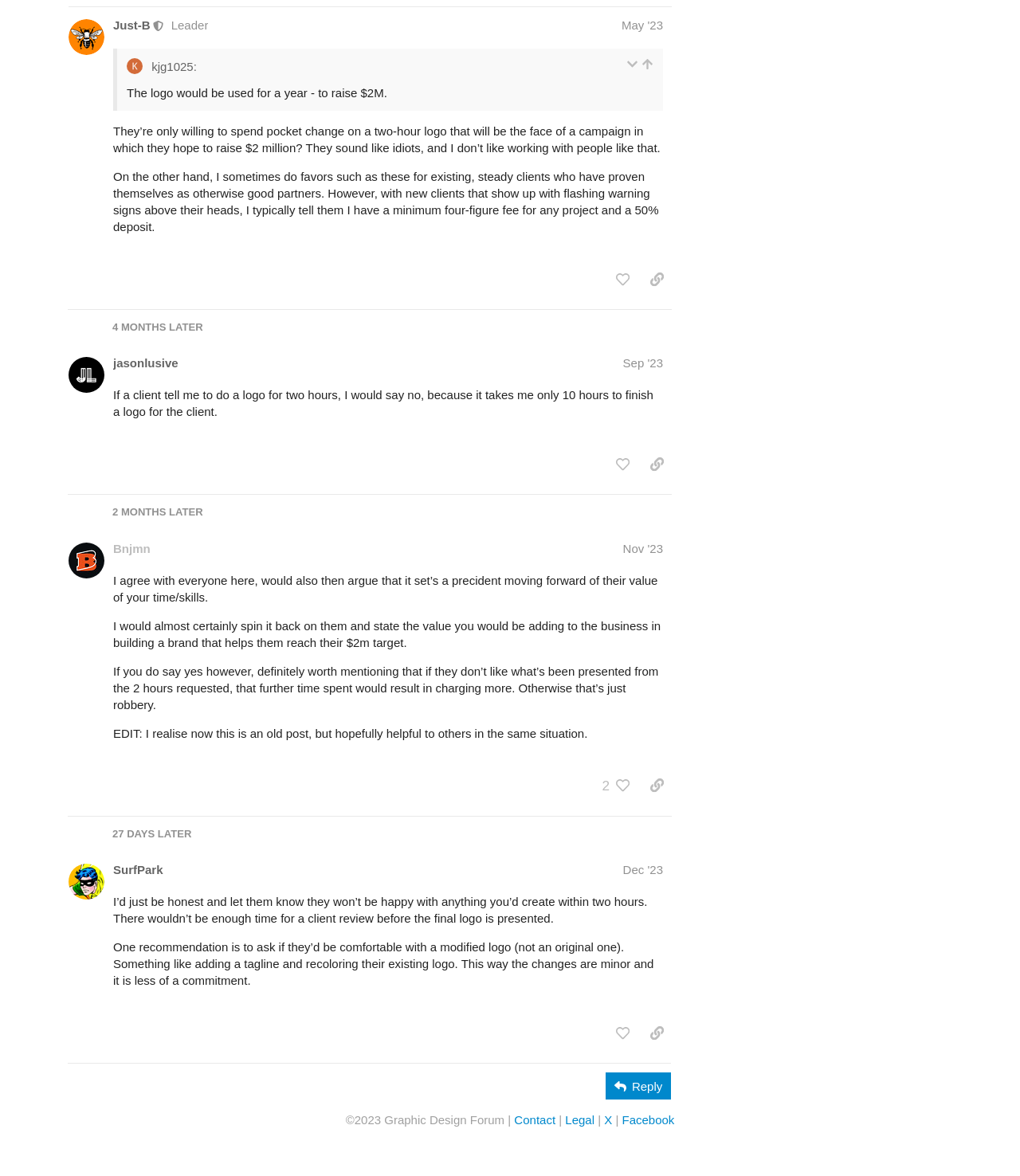Please provide a comprehensive response to the question below by analyzing the image: 
How many people liked the eighth post?

The eighth post has a button that says '2 people liked this post. Click to view', indicating that two people have liked the post.